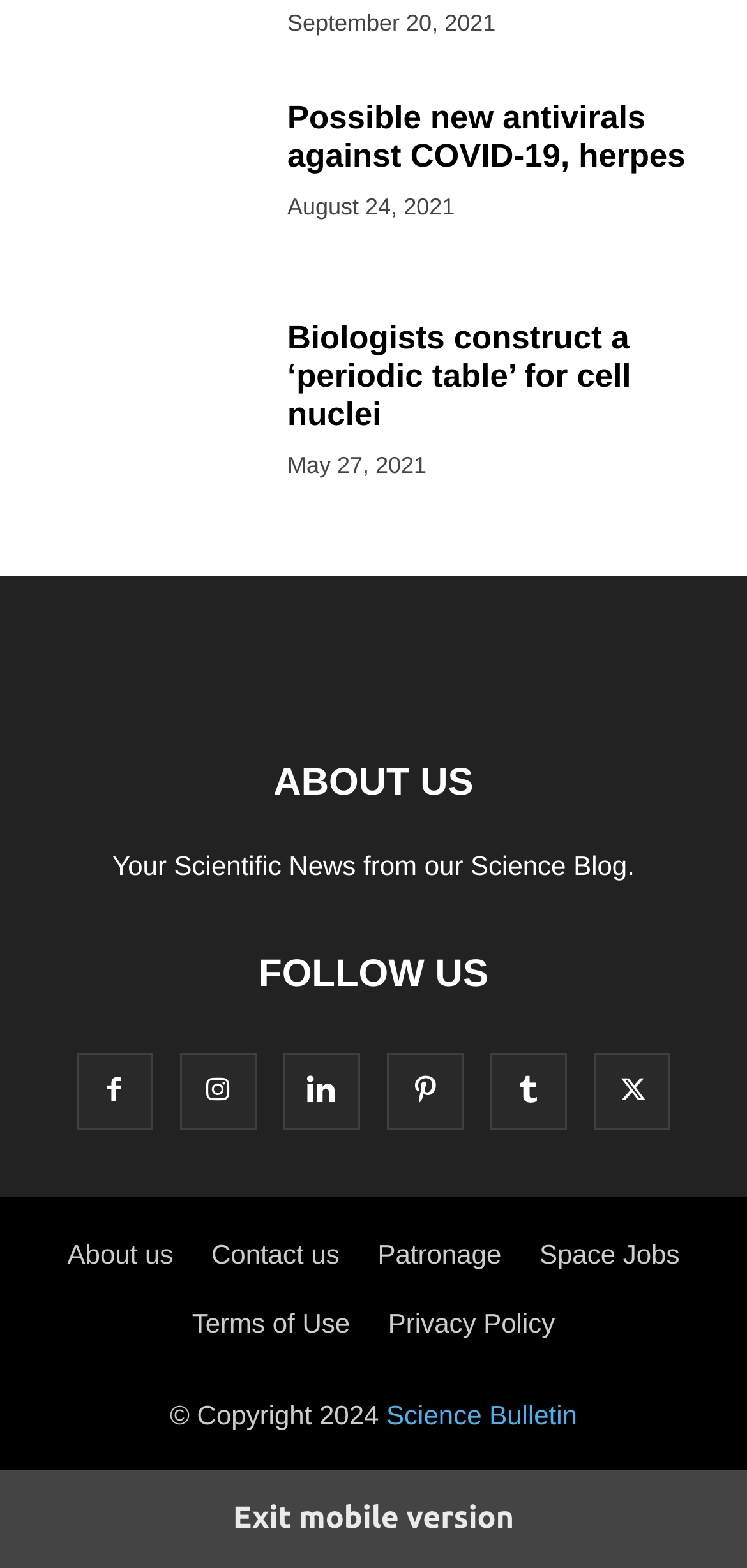Ascertain the bounding box coordinates for the UI element detailed here: "Science Bulletin". The coordinates should be provided as [left, top, right, bottom] with each value being a float between 0 and 1.

[0.517, 0.893, 0.773, 0.912]